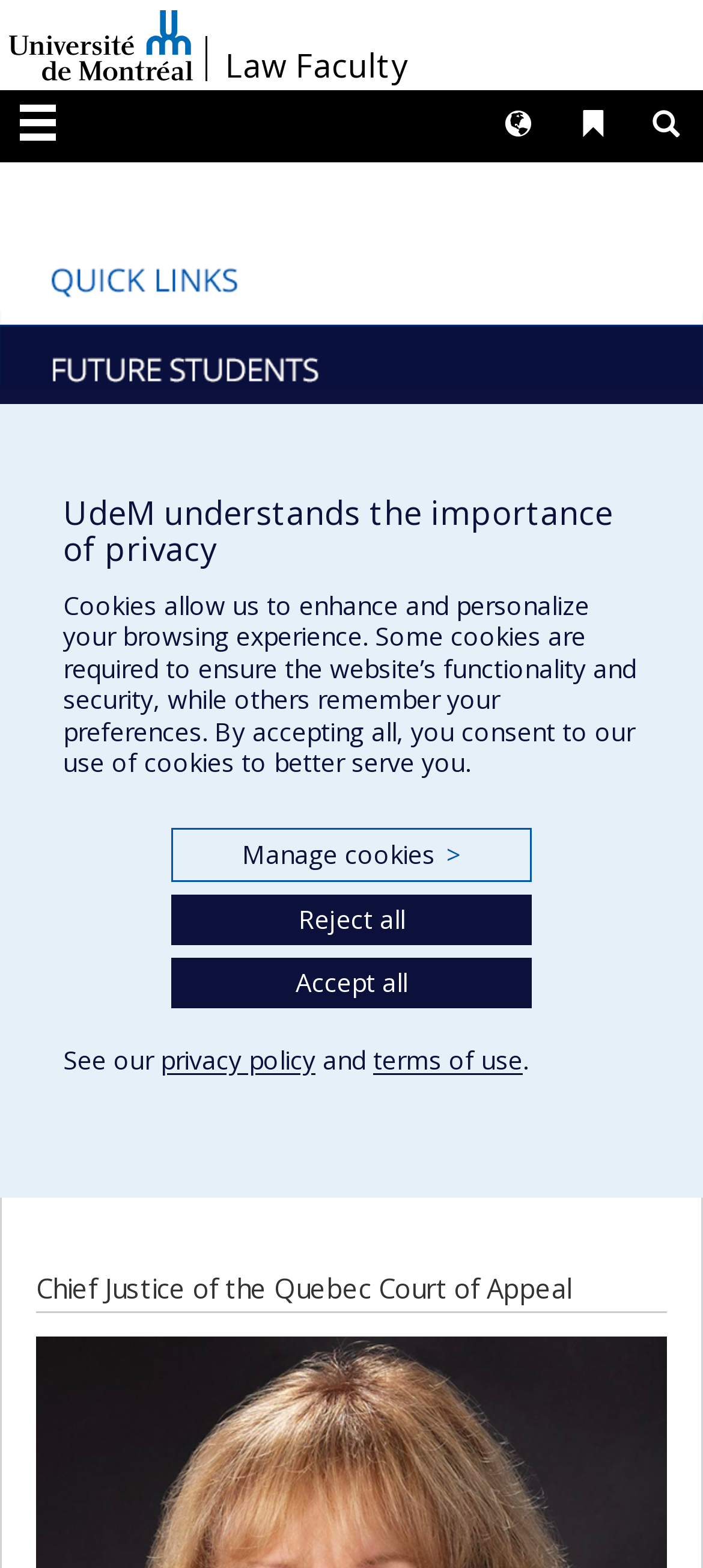Pinpoint the bounding box coordinates of the clickable element needed to complete the instruction: "Open the menu". The coordinates should be provided as four float numbers between 0 and 1: [left, top, right, bottom].

[0.0, 0.058, 0.108, 0.099]